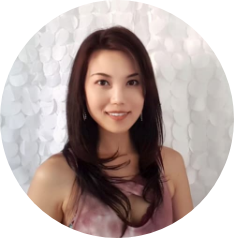Explain the image with as much detail as possible.

This image features a smiling woman with long, dark hair, captured in a round frame. She is dressed in a stylish, sleeveless top and poses against a soft, textured backdrop of light-colored circular shapes. This portrait is representative of the author, Holly, behind the "SoCal Mommy Life" blog, which focuses on topics related to motherhood and parenting. The warm and approachable expression reflects her vibrant personality, embodying the essence of her online presence aimed at supporting and connecting with parents. The accompanying section of the blog offers insights into her experiences and perspectives as a mother, inviting readers to engage with her story and advice.